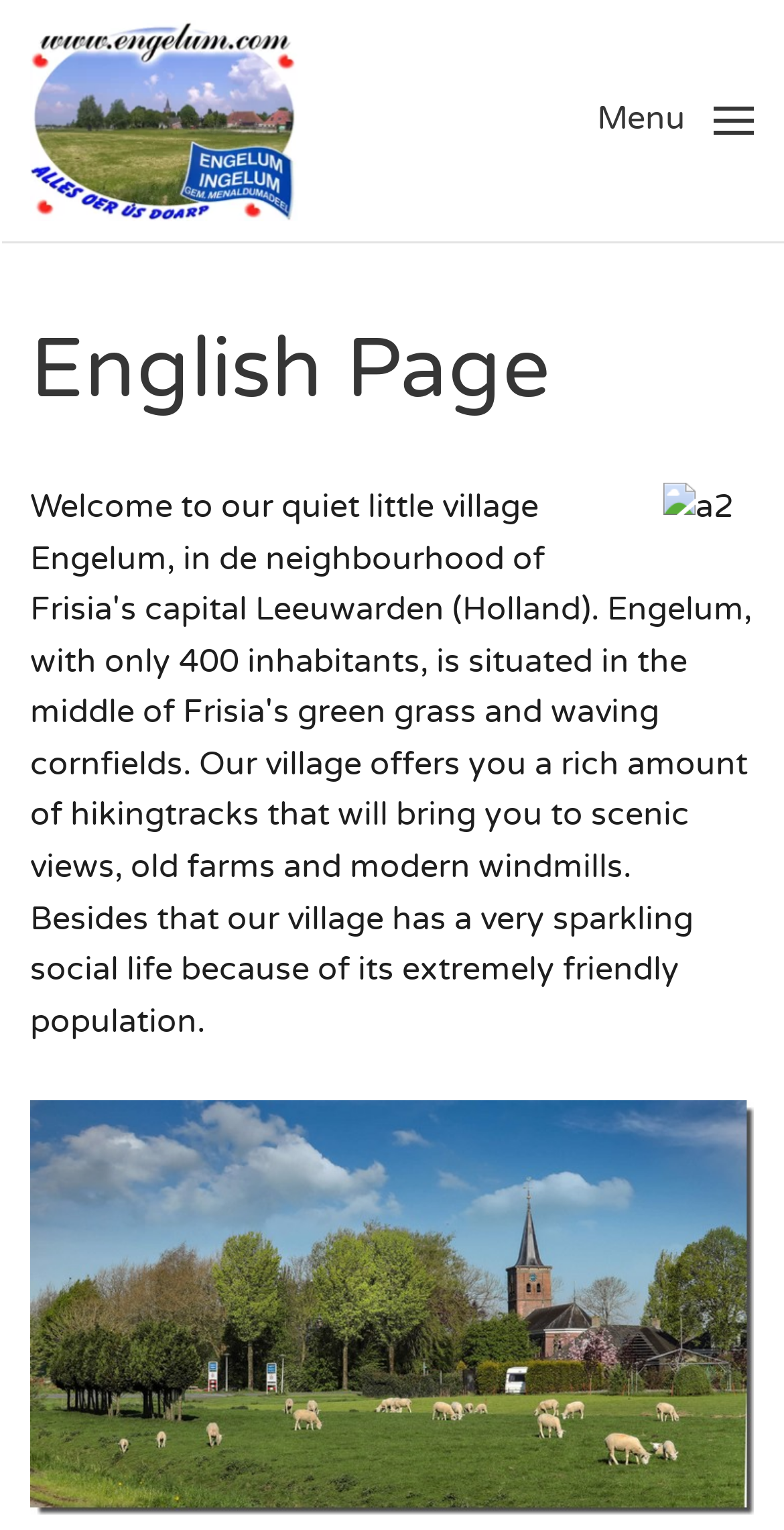Respond with a single word or phrase to the following question: How many images are on the webpage?

3